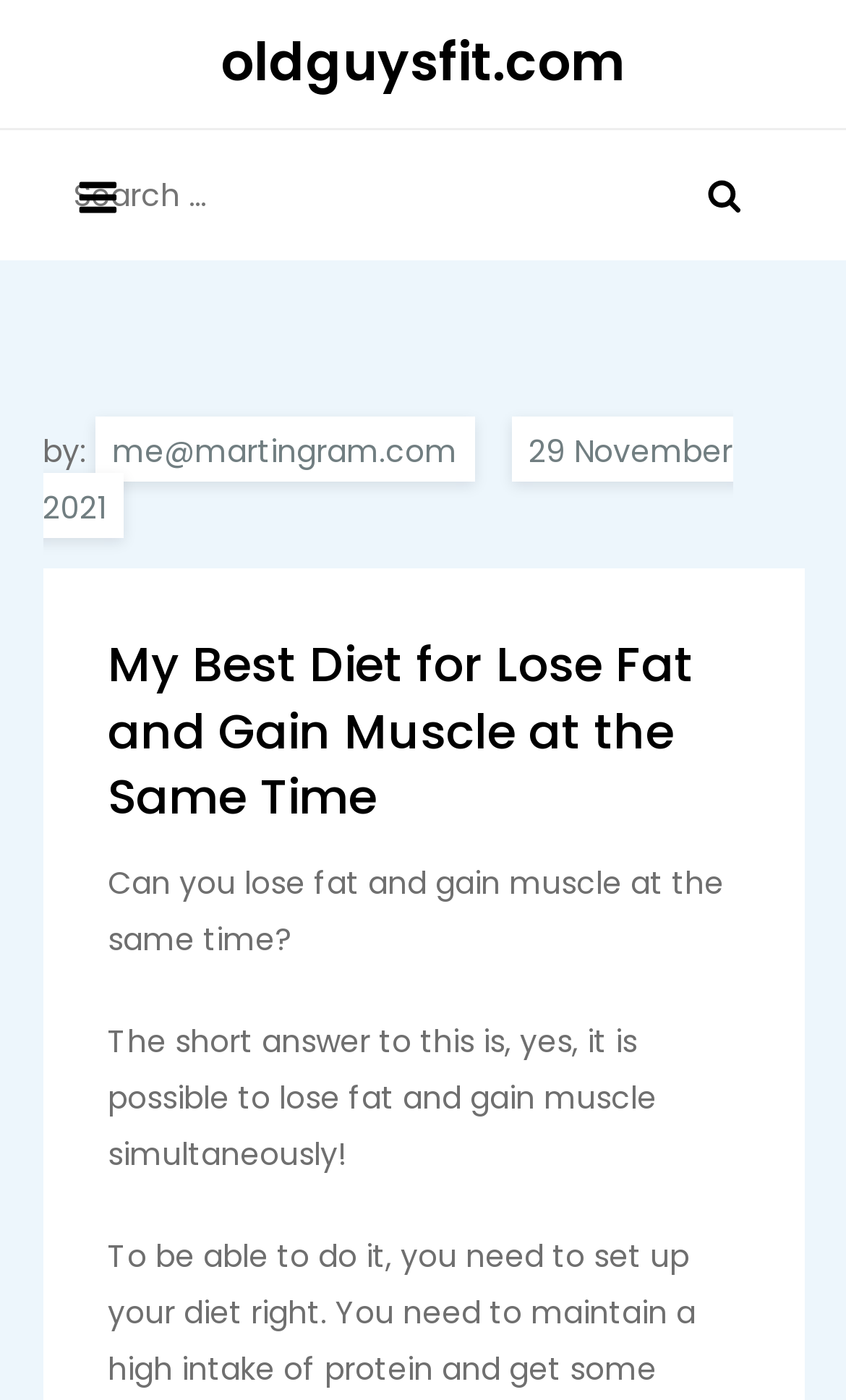What is the main topic of the article?
Please ensure your answer to the question is detailed and covers all necessary aspects.

The main topic of the article can be inferred from the heading 'My Best Diet for Lose Fat and Gain Muscle at the Same Time' and the subsequent paragraphs that discuss the possibility of losing fat and gaining muscle simultaneously.